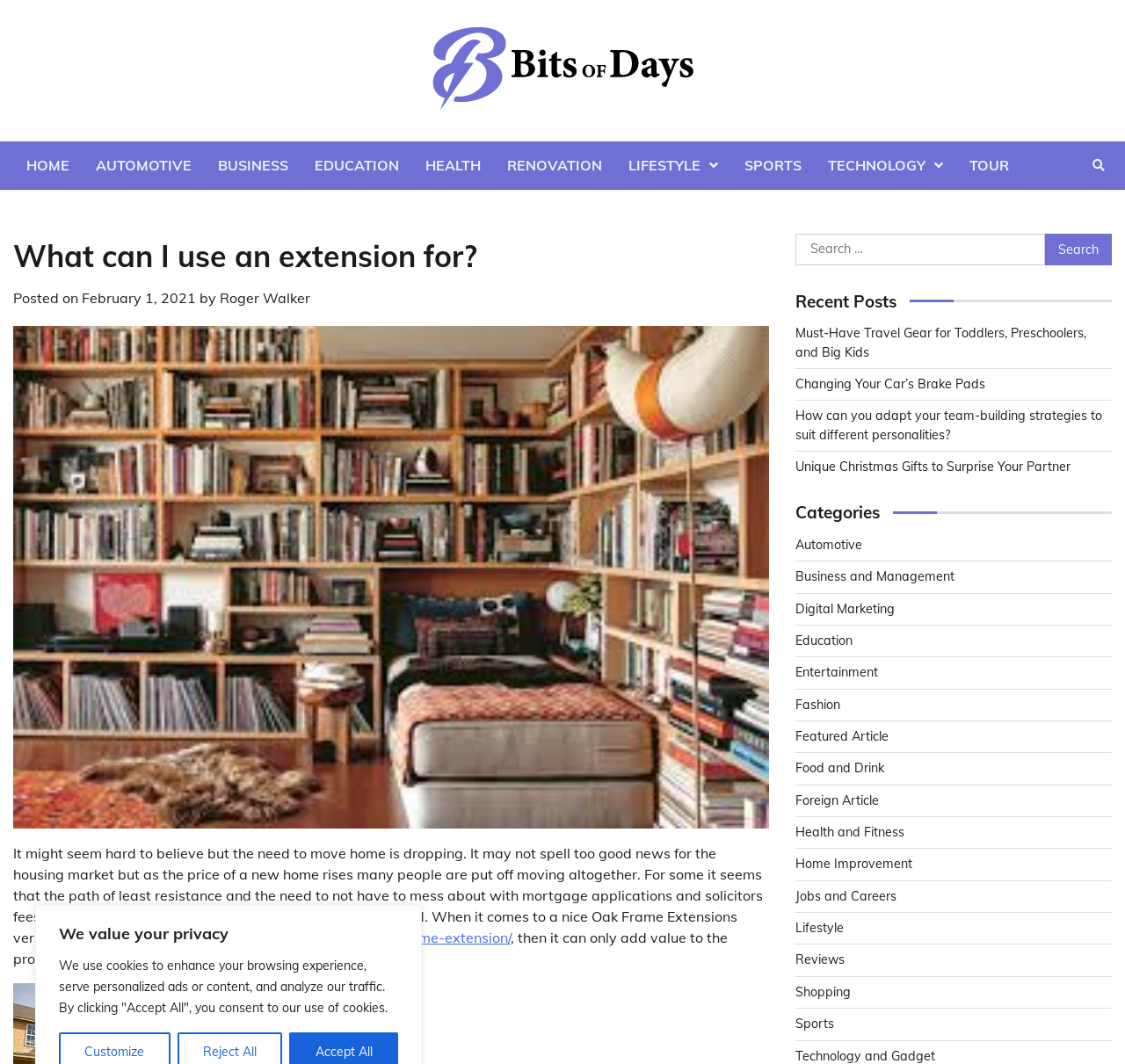Please give the bounding box coordinates of the area that should be clicked to fulfill the following instruction: "Read the article about Oak Frame Extensions". The coordinates should be in the format of four float numbers from 0 to 1, i.e., [left, top, right, bottom].

[0.148, 0.873, 0.454, 0.889]